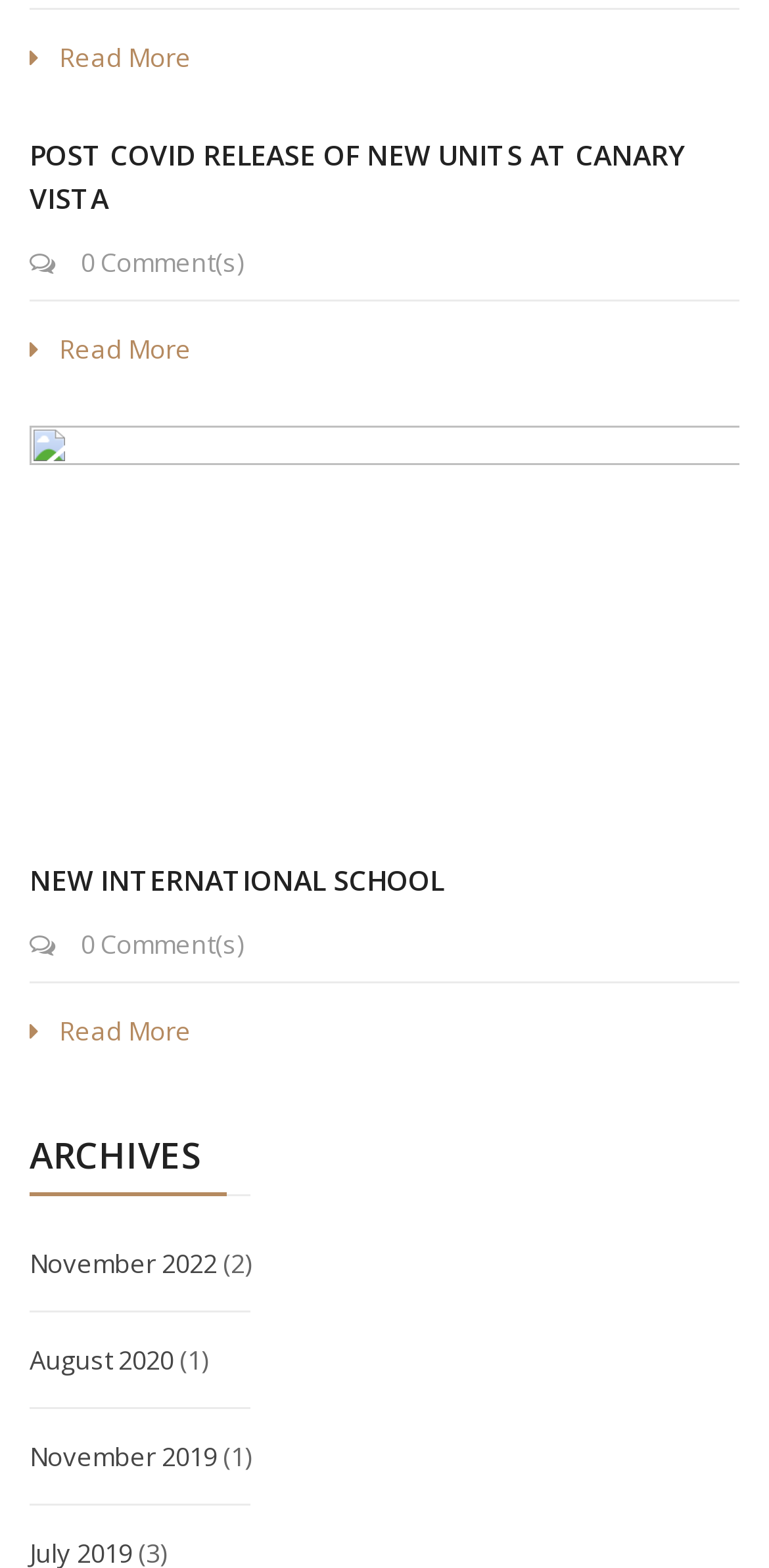Find the bounding box coordinates of the element you need to click on to perform this action: 'Read more about POST COVID RELEASE OF NEW UNITS AT CANARY VISTA'. The coordinates should be represented by four float values between 0 and 1, in the format [left, top, right, bottom].

[0.038, 0.026, 0.962, 0.048]